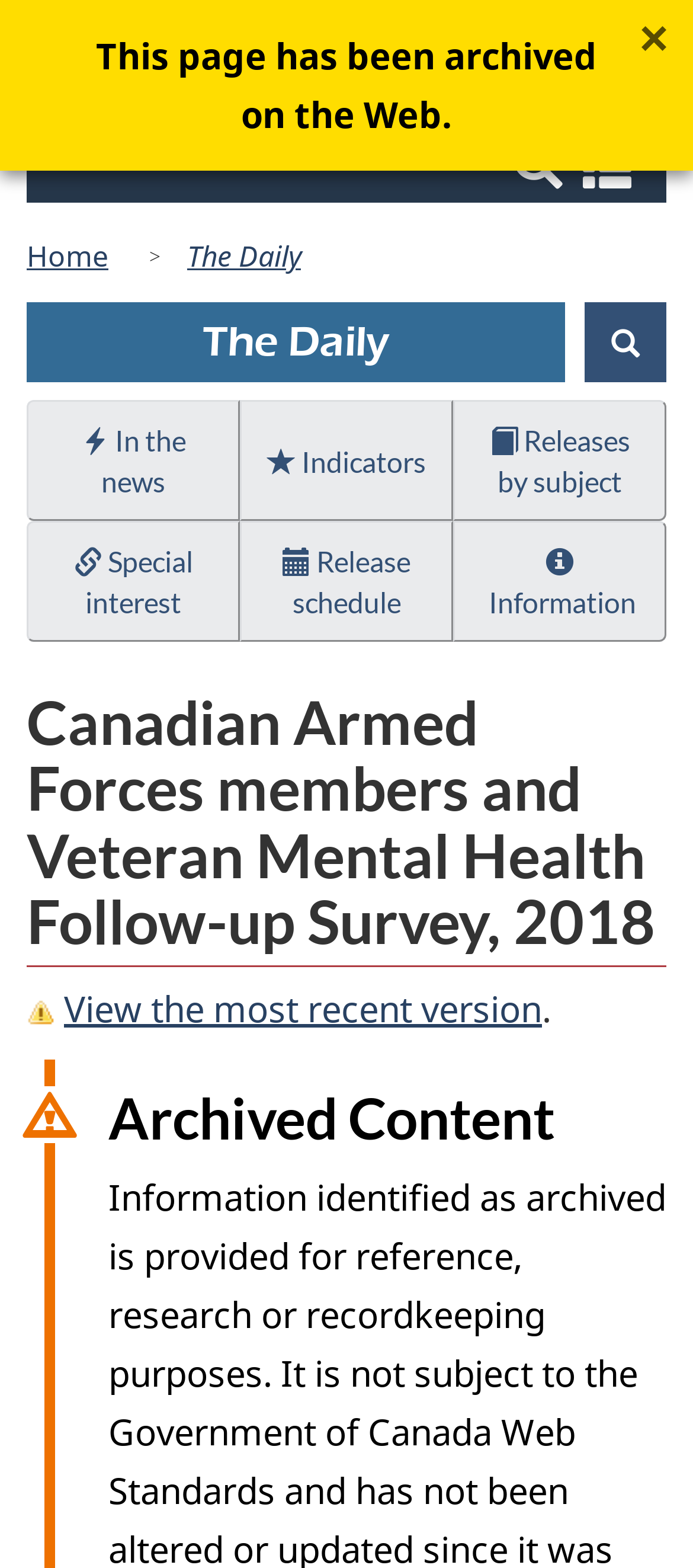Please identify the coordinates of the bounding box for the clickable region that will accomplish this instruction: "Go to home page".

[0.038, 0.146, 0.182, 0.182]